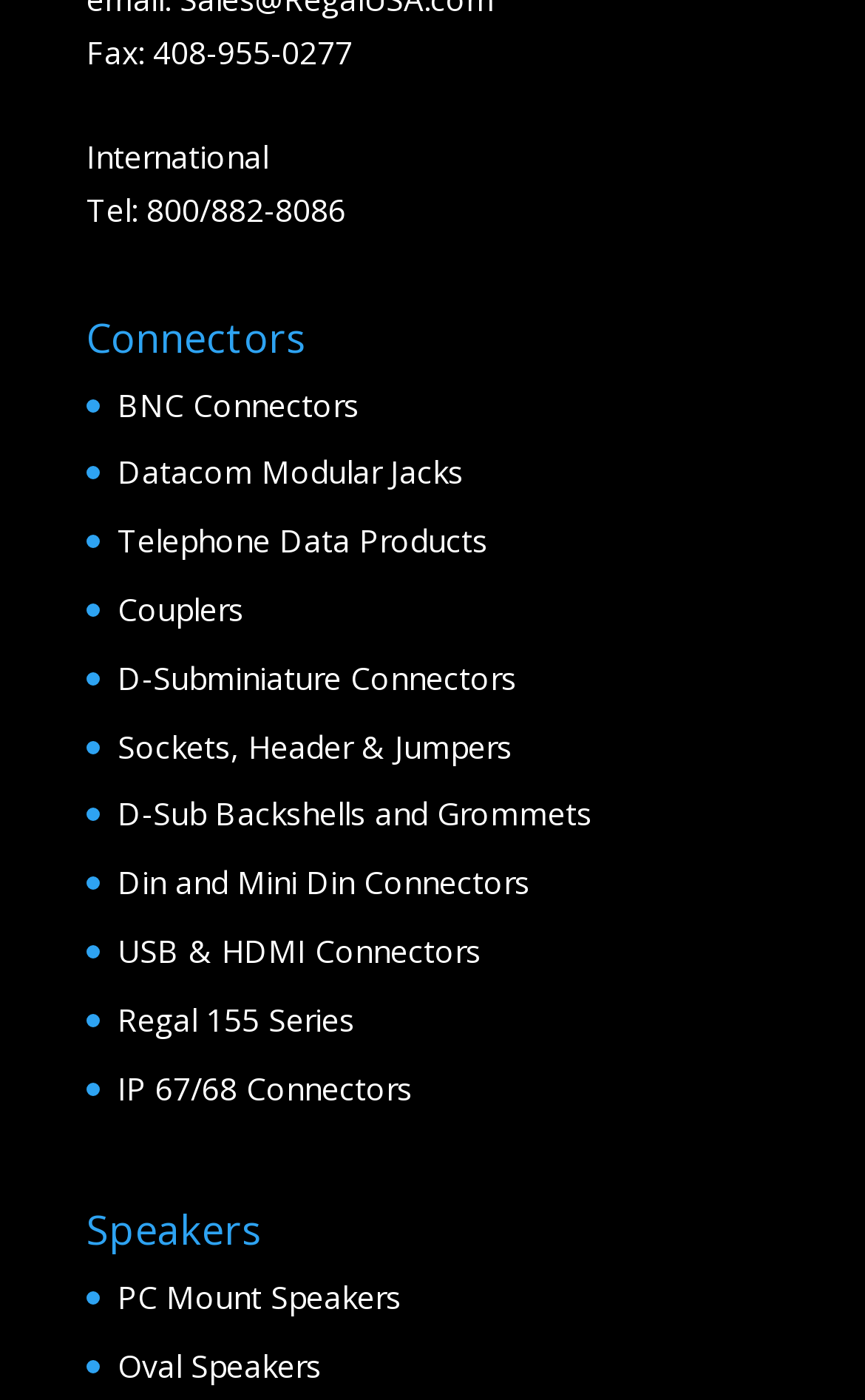Find the bounding box coordinates for the HTML element described as: "Couplers". The coordinates should consist of four float values between 0 and 1, i.e., [left, top, right, bottom].

[0.136, 0.42, 0.282, 0.45]